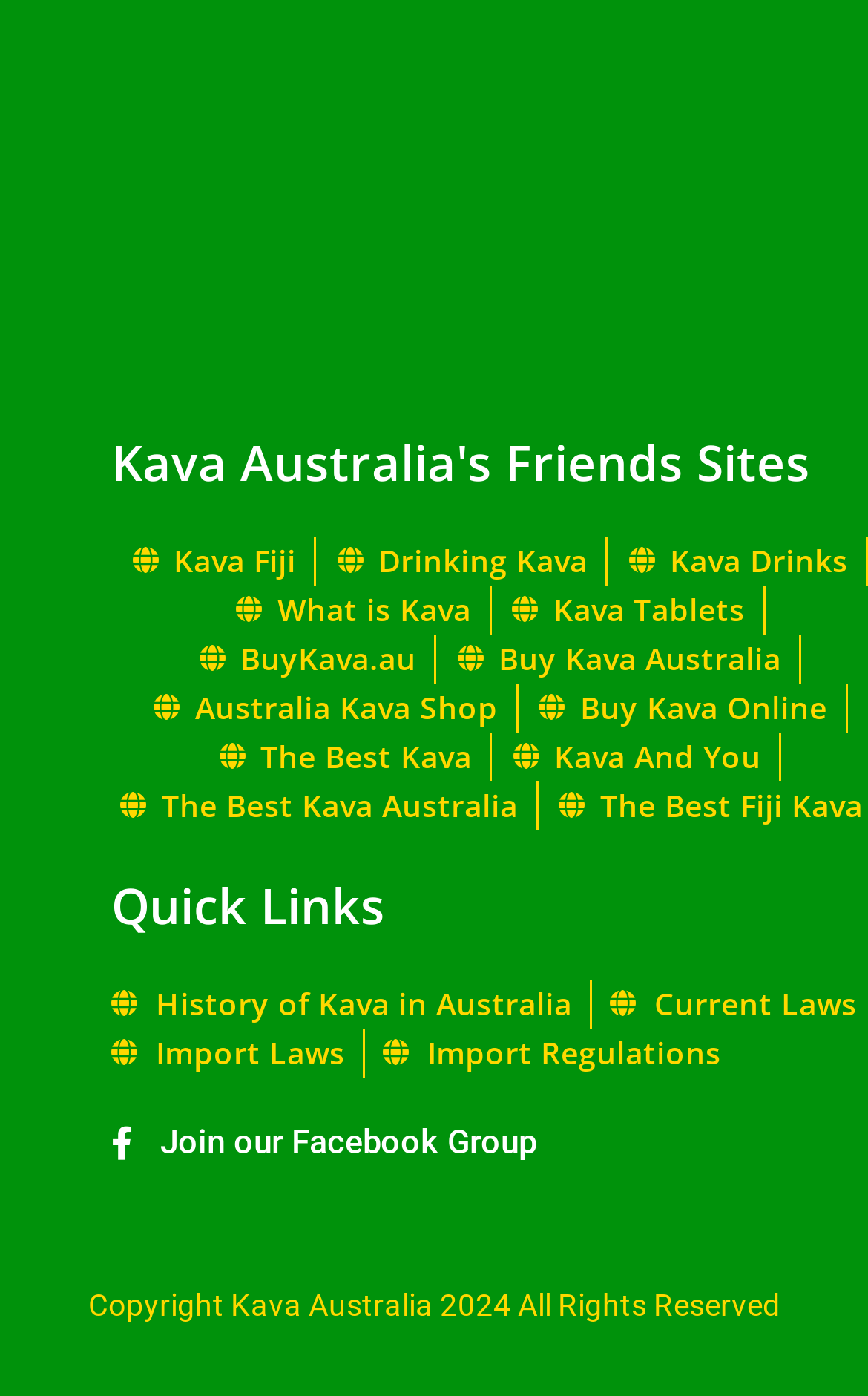Provide a short answer using a single word or phrase for the following question: 
How many links are there under 'Kava Australia's Friends Sites'?

9